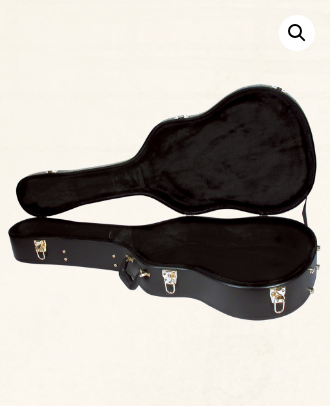Provide a short, one-word or phrase answer to the question below:
What type of guitars is the case designed to protect?

Acoustic guitars